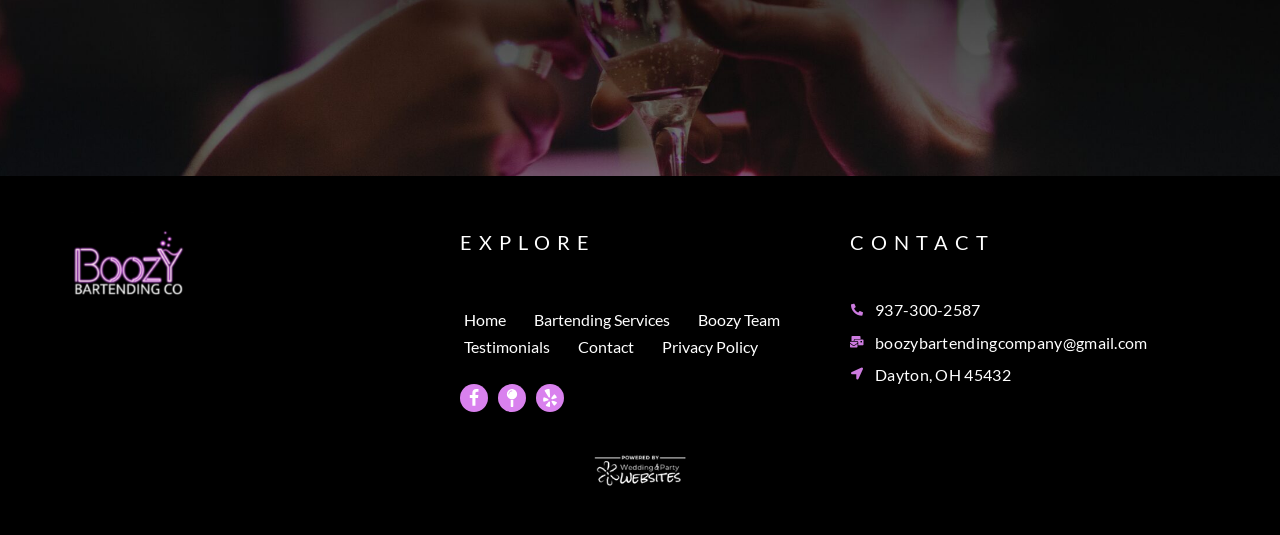What is the company's name?
Examine the screenshot and reply with a single word or phrase.

Boozy Bartending Company